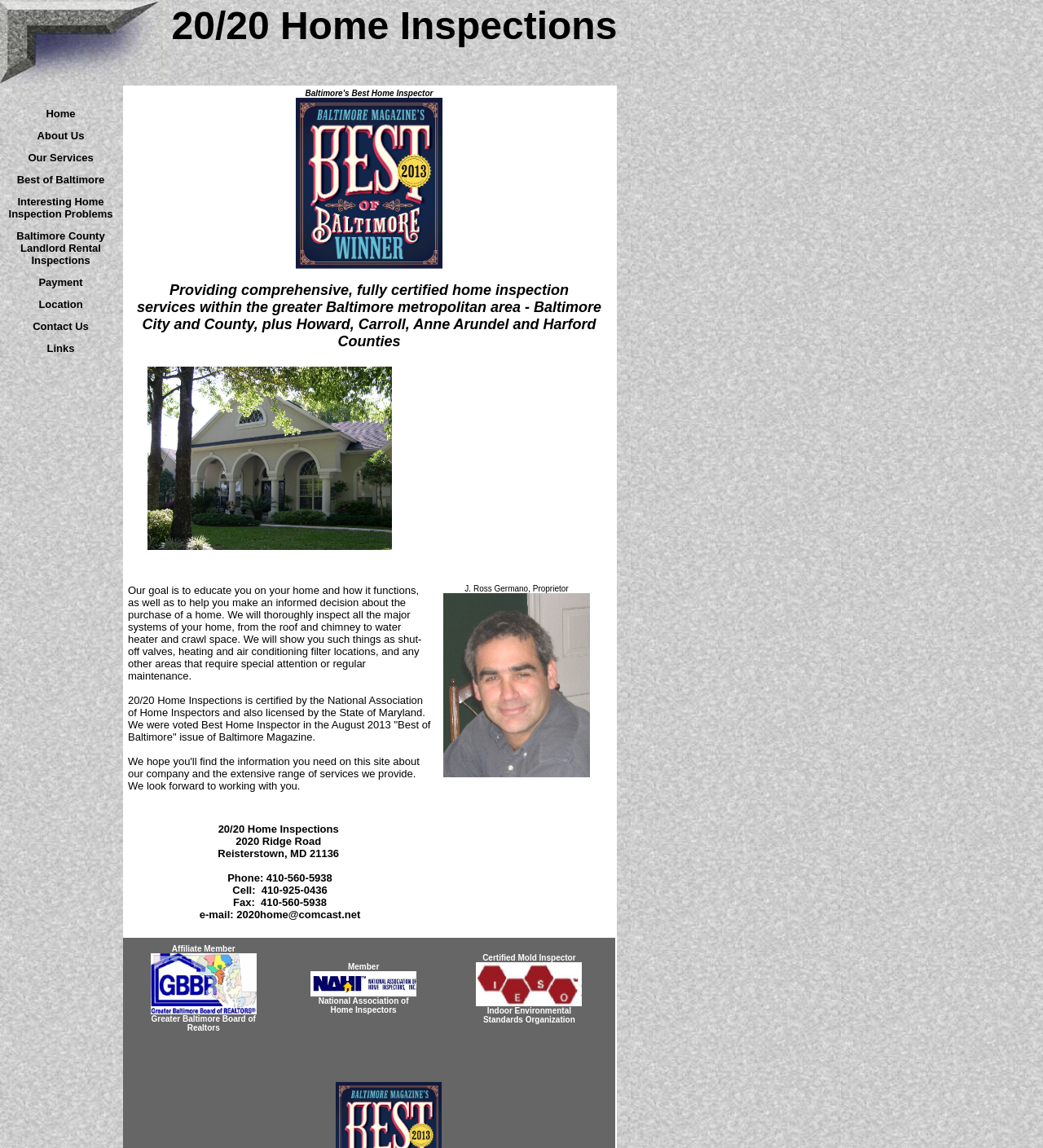What is the address of the company?
Give a detailed and exhaustive answer to the question.

I found the address by looking at the bottom of the webpage, where the company's contact information is listed, including the address '2020 Ridge Road, Reisterstown, MD 21136'.